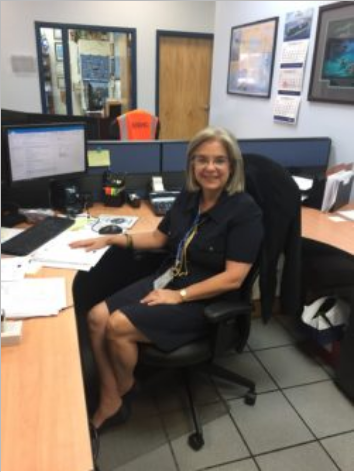Answer this question using a single word or a brief phrase:
What is reflected by the organization of papers and office supplies on Andreina's desk?

commitment to professionalism